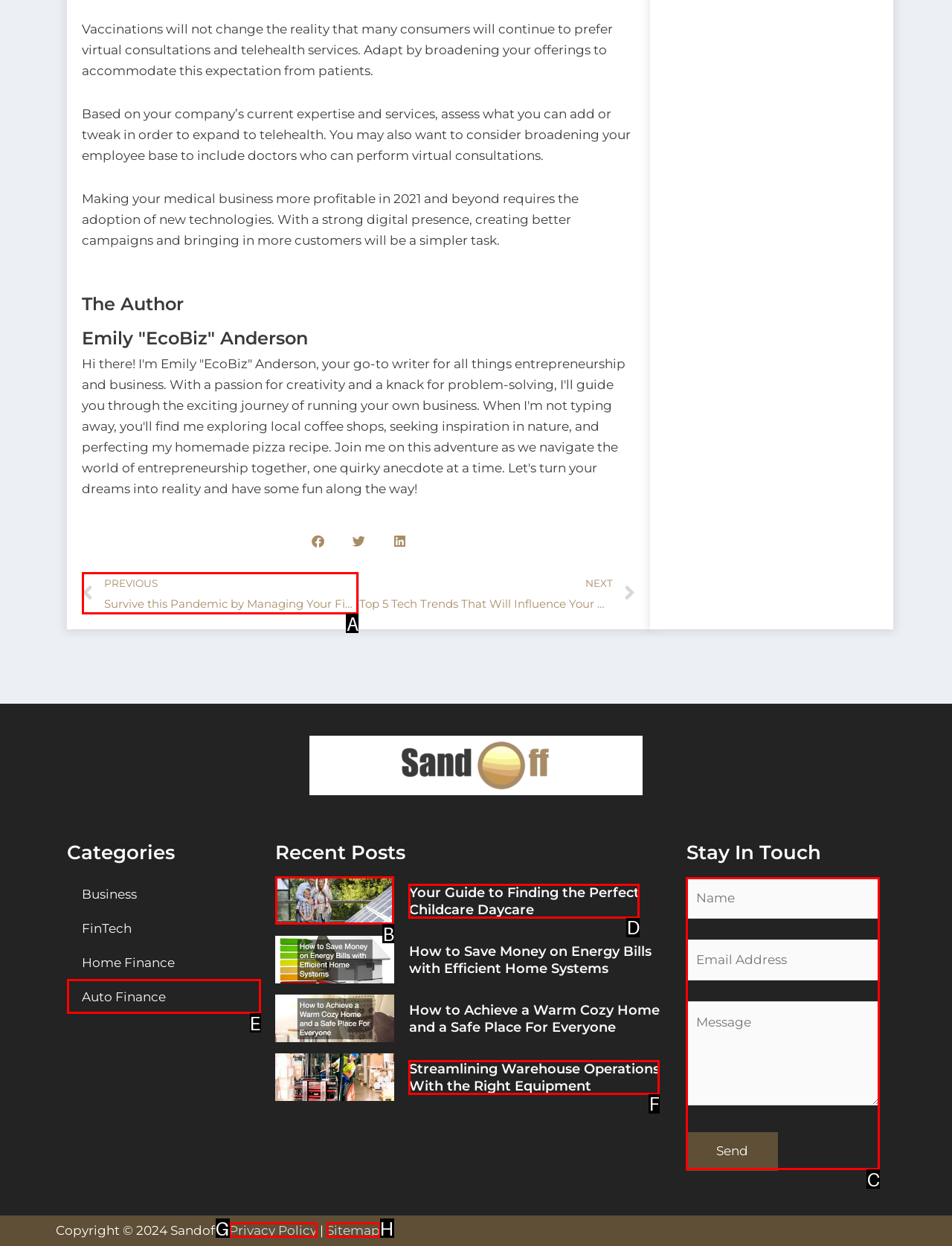Tell me which one HTML element I should click to complete the following instruction: Fill in the contact form
Answer with the option's letter from the given choices directly.

C